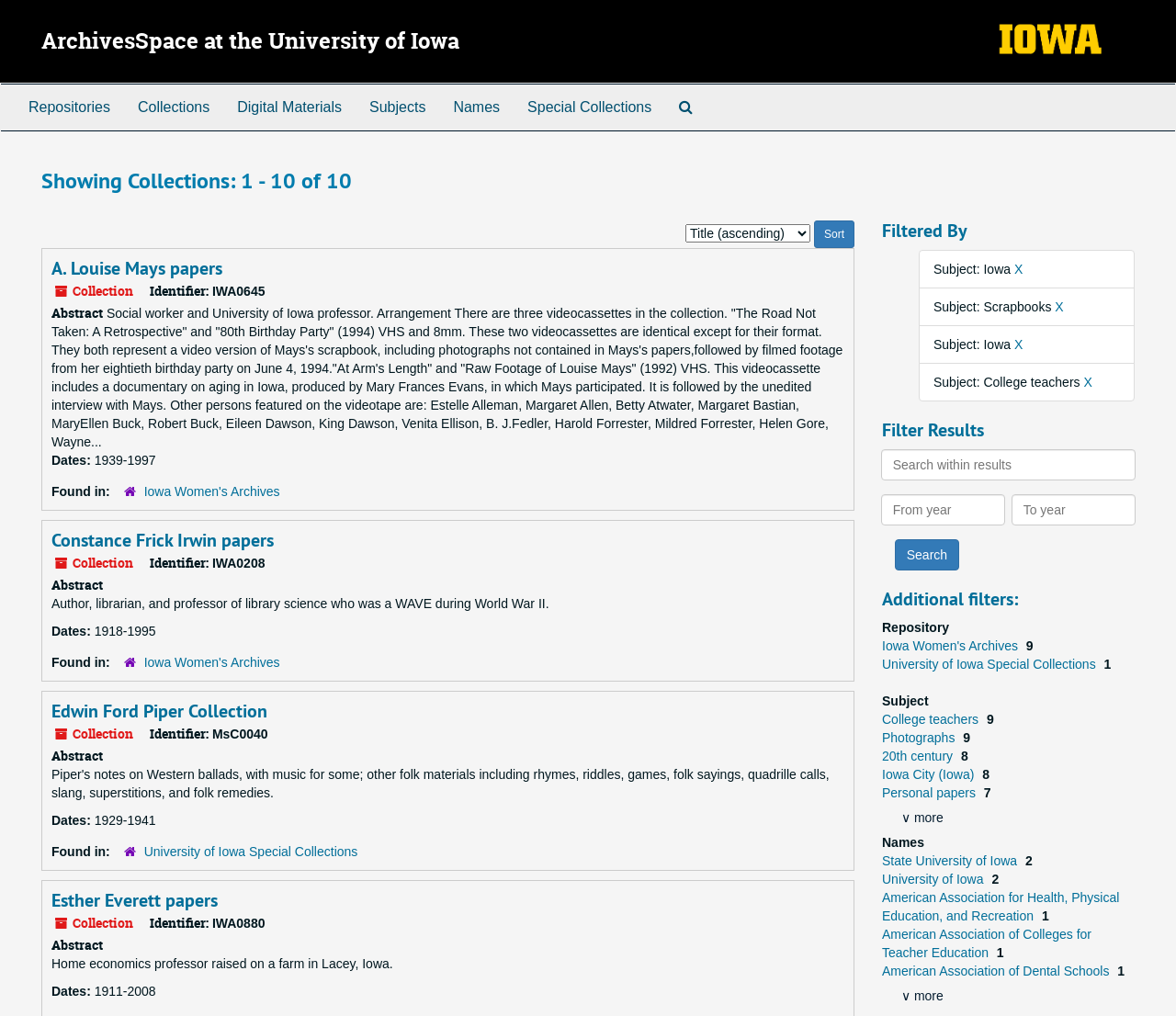Using the details from the image, please elaborate on the following question: What is the identifier of the 'A. Louise Mays papers' collection?

I found the identifier by examining the static text elements in the 'A. Louise Mays papers' collection section. One of the elements has the text 'Identifier:' followed by 'IWA0645', which suggests that this is the identifier of the collection.